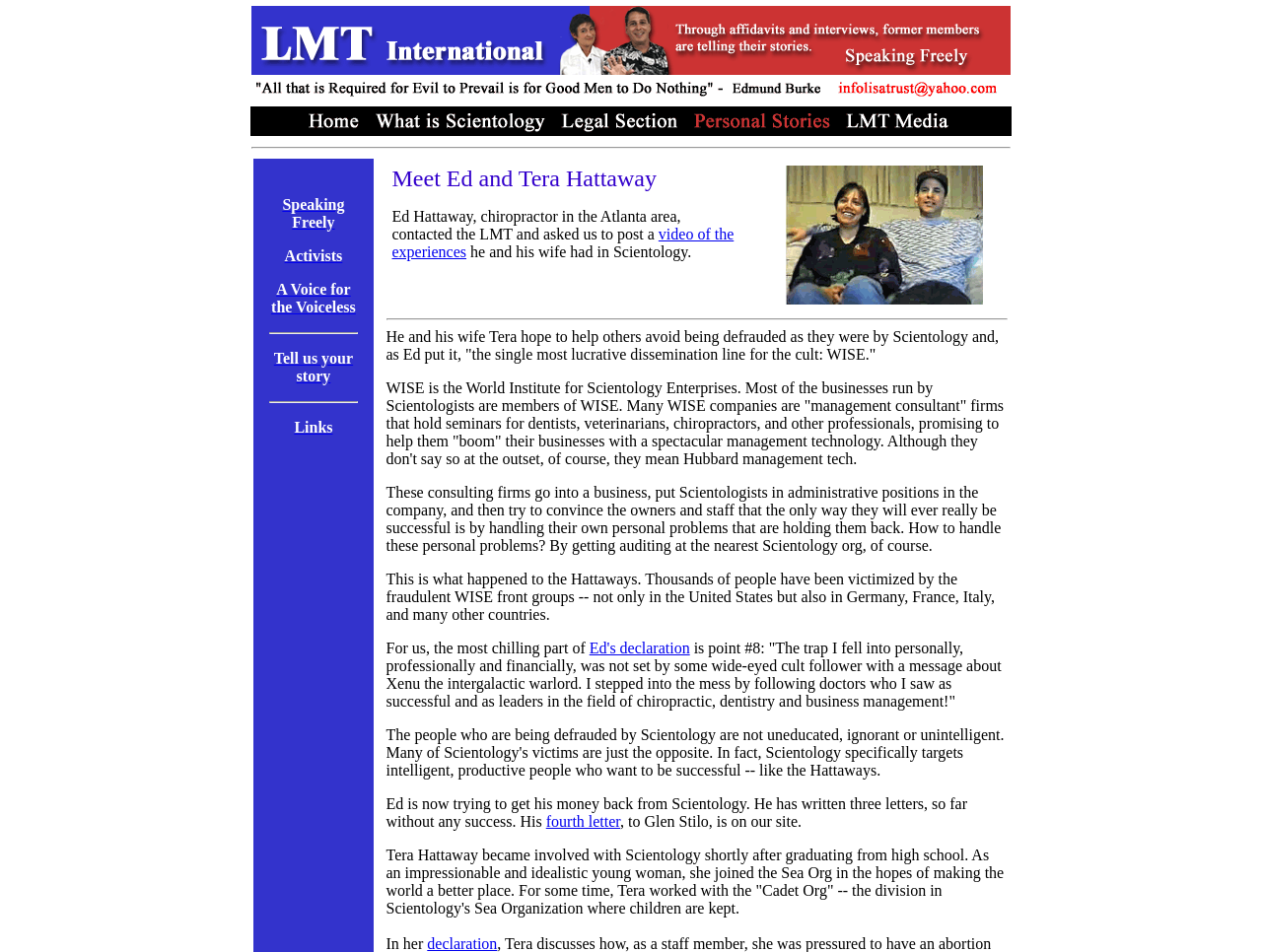Could you provide the bounding box coordinates for the portion of the screen to click to complete this instruction: "Click the link 'fourth letter'"?

[0.433, 0.854, 0.491, 0.872]